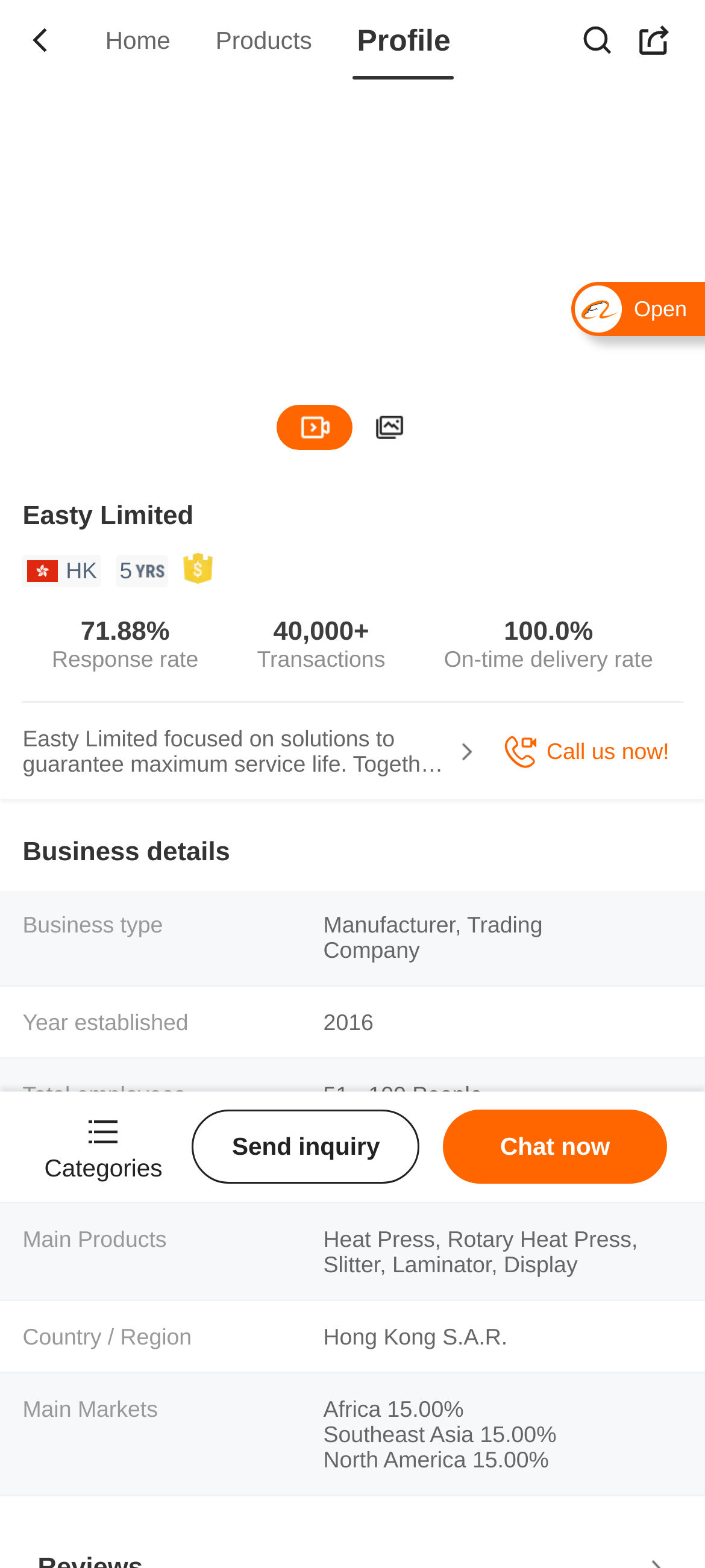What is the response rate of the company?
Please provide a detailed and comprehensive answer to the question.

The response rate is mentioned in the text below, where it says '71.88% Response rate'. This information is provided to give an idea about the company's responsiveness to customer inquiries.